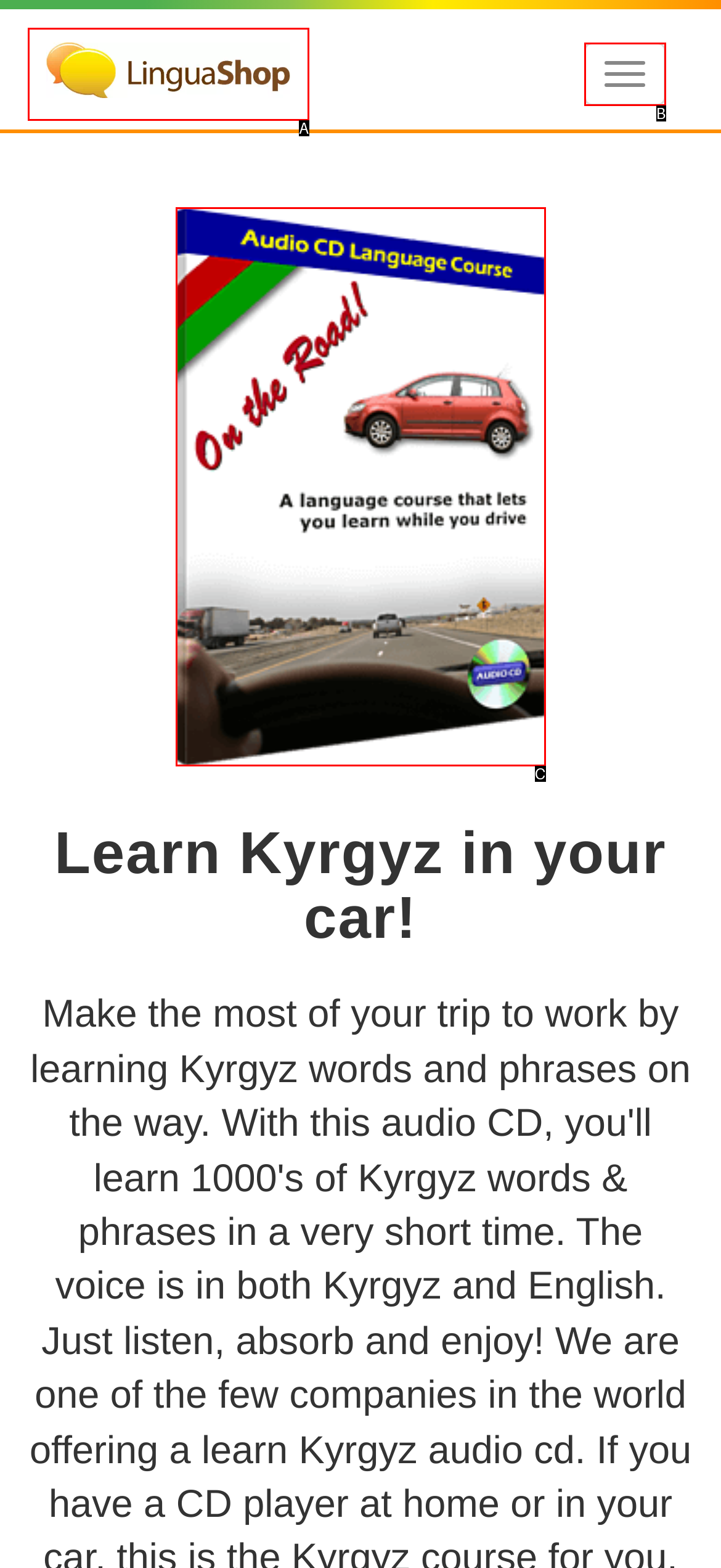Match the following description to a UI element: Toggle navigation
Provide the letter of the matching option directly.

B